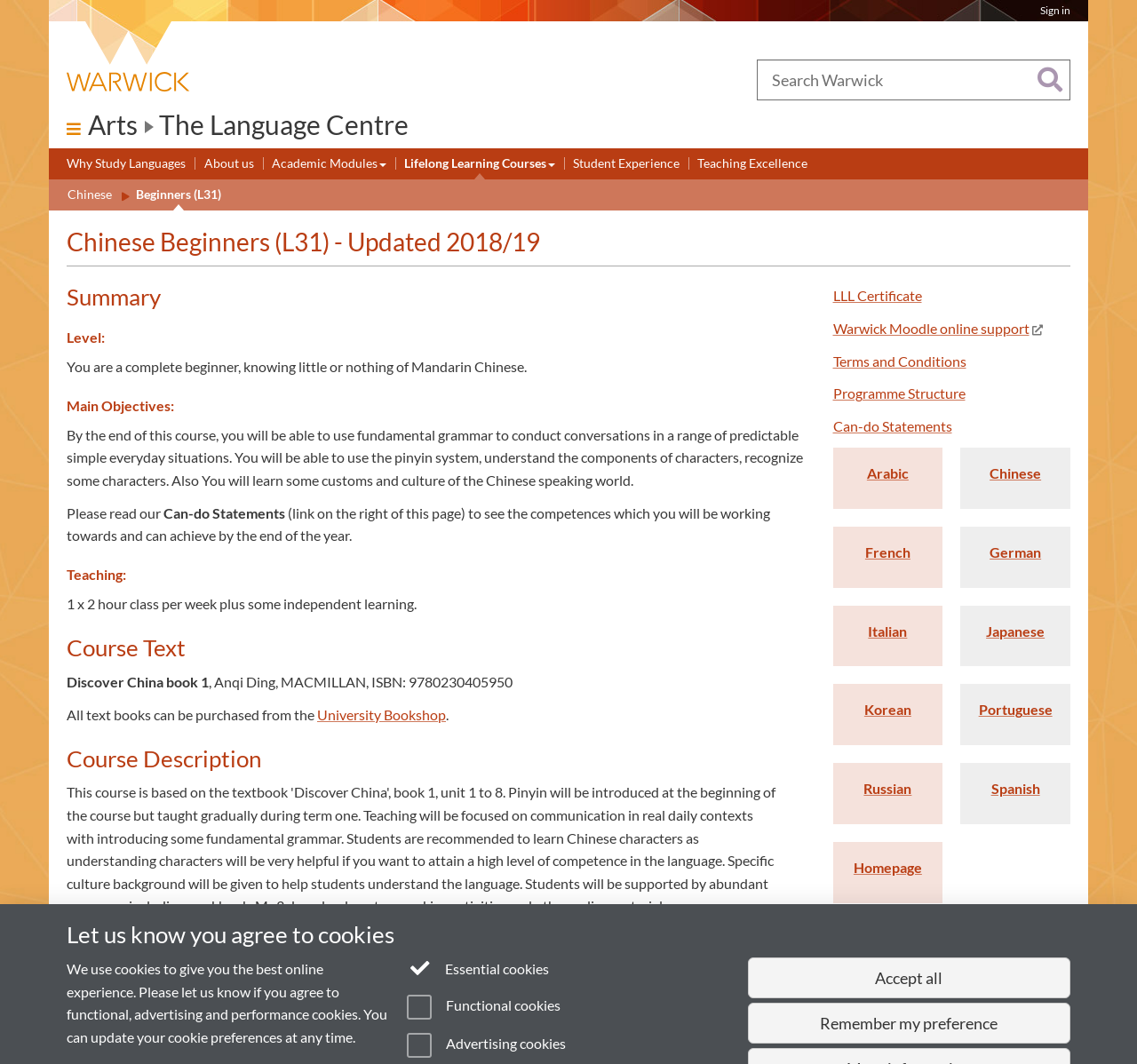Could you please study the image and provide a detailed answer to the question:
What is the name of the book used in the course?

The question can be answered by looking at the static text element with the text 'Discover China book 1'. This is the name of the book used in the course.